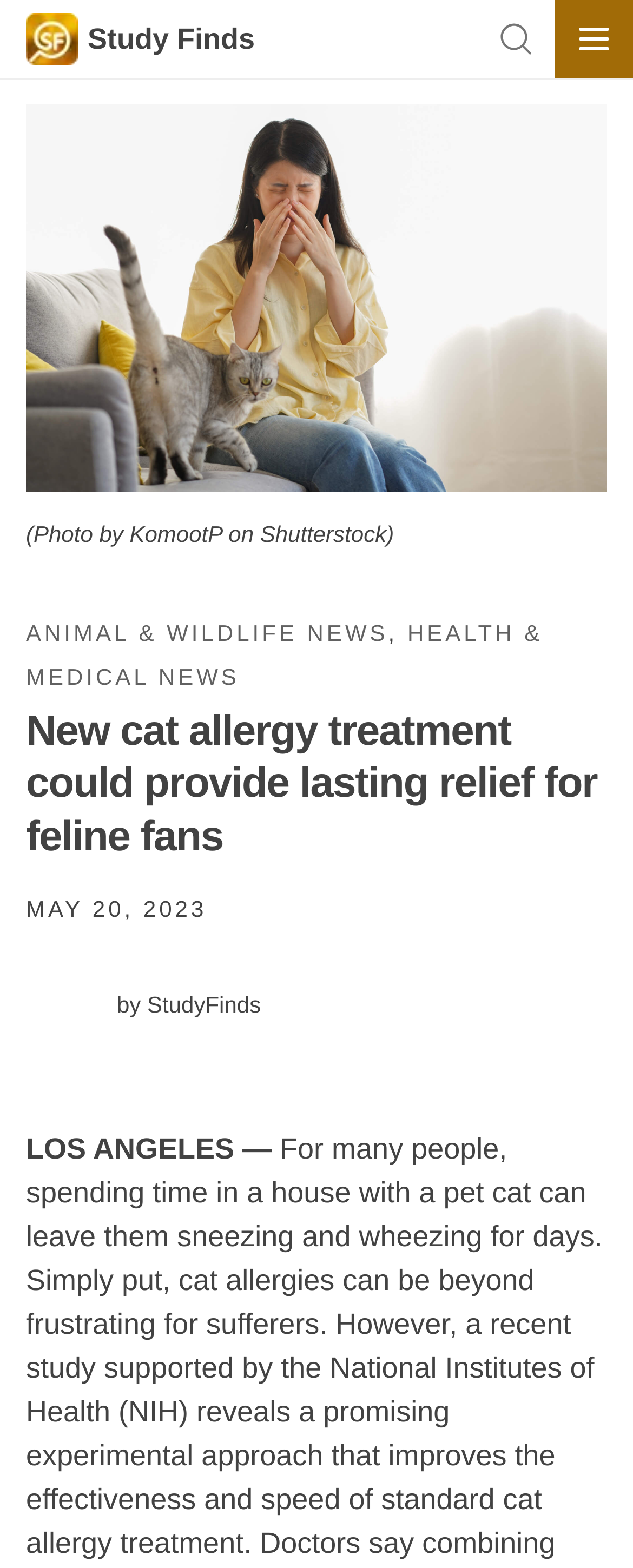Who is the author of the article?
Answer the question with as much detail as you can, using the image as a reference.

The author of the article is mentioned as 'by StudyFinds' which is a link text, indicating that StudyFinds is the author of the article.